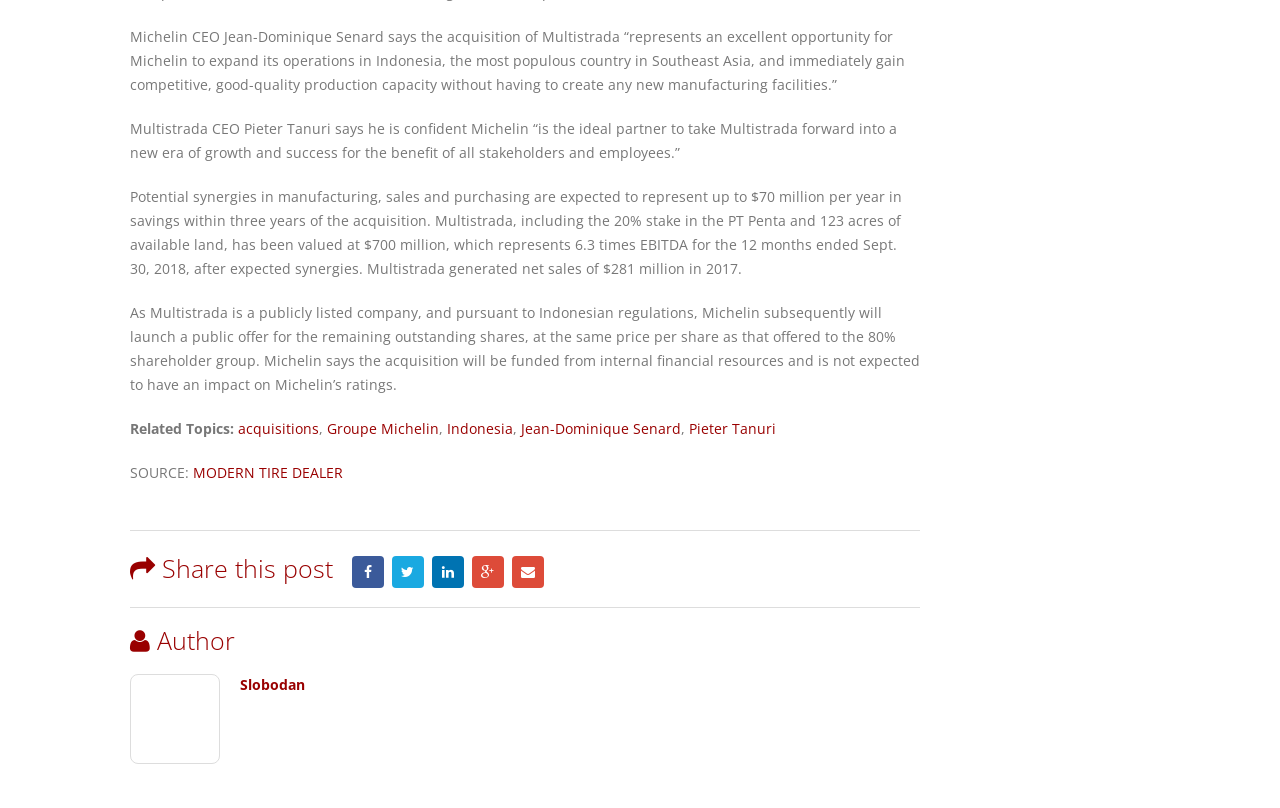Given the element description: "MODERN TIRE DEALER", predict the bounding box coordinates of the UI element it refers to, using four float numbers between 0 and 1, i.e., [left, top, right, bottom].

[0.151, 0.573, 0.268, 0.597]